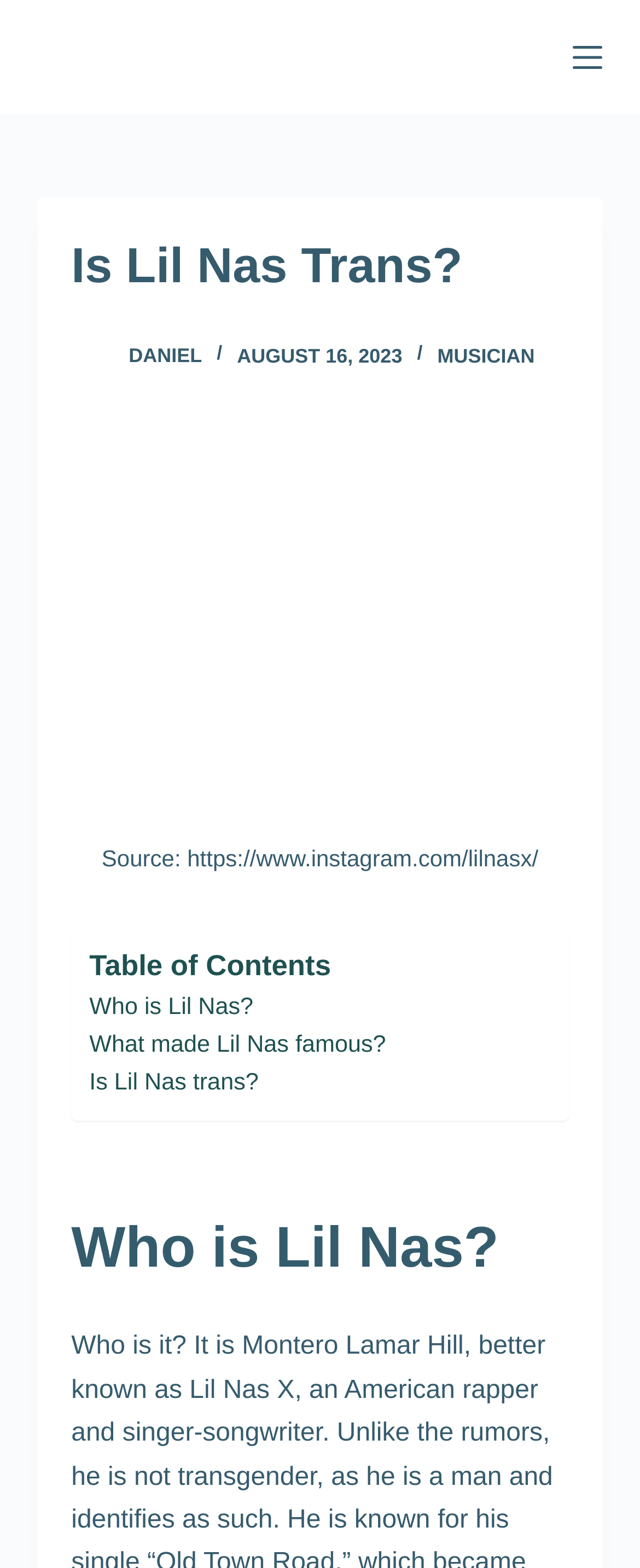Please determine the bounding box coordinates of the area that needs to be clicked to complete this task: 'Get information about the site'. The coordinates must be four float numbers between 0 and 1, formatted as [left, top, right, bottom].

None